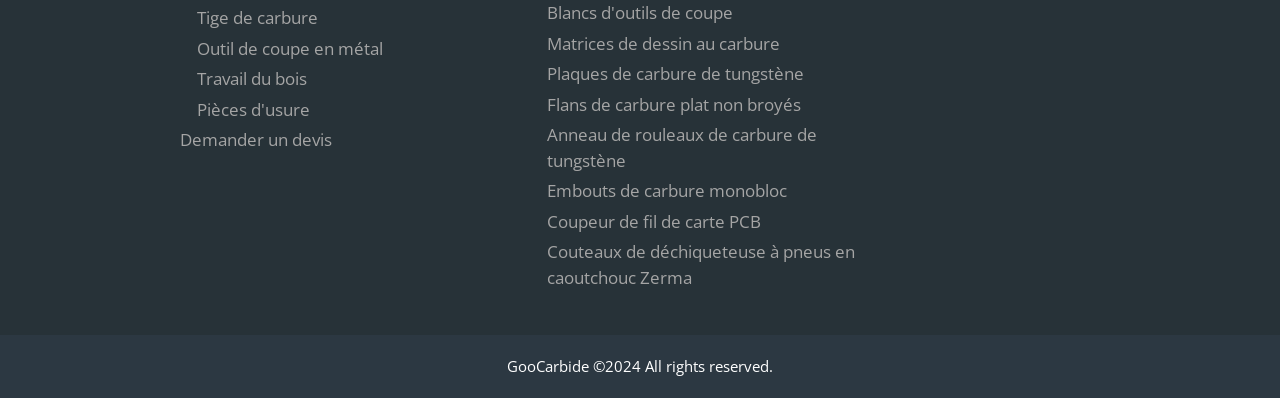Identify the bounding box coordinates of the region that needs to be clicked to carry out this instruction: "View Pièces d'usure". Provide these coordinates as four float numbers ranging from 0 to 1, i.e., [left, top, right, bottom].

[0.154, 0.245, 0.242, 0.303]